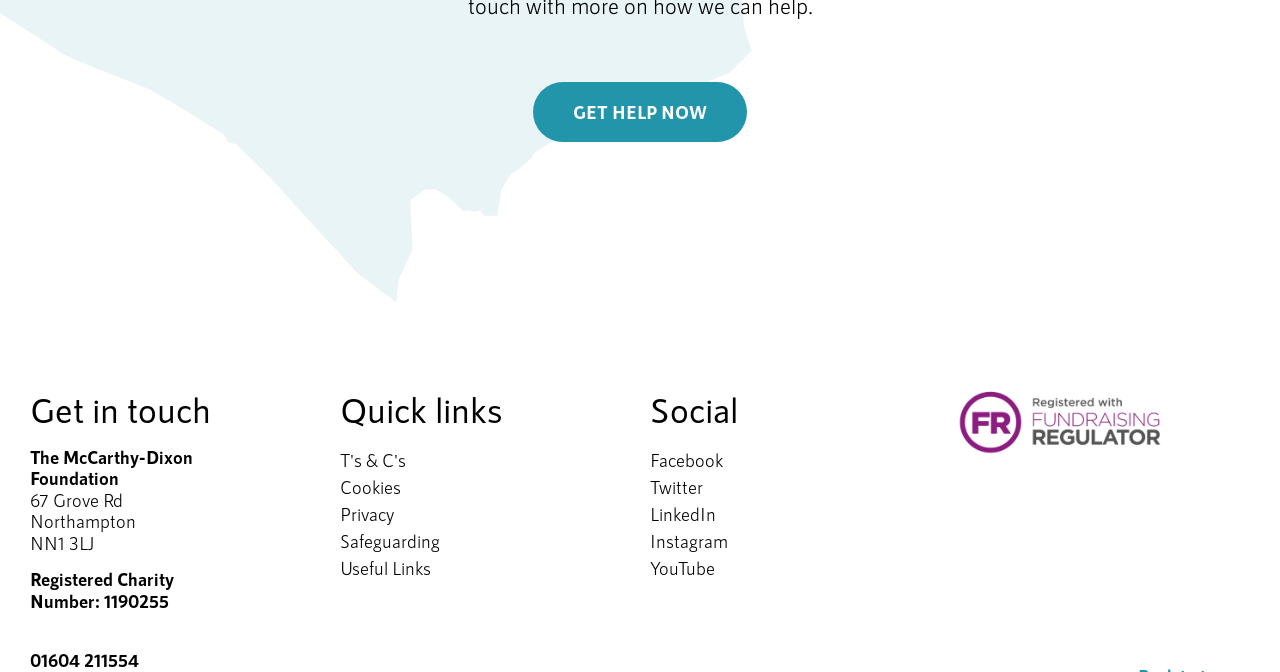How many social media links are there?
Can you provide an in-depth and detailed response to the question?

I found the social media links by looking at the link elements on the webpage. Specifically, I found the links 'Facebook', 'Twitter', 'LinkedIn', 'Instagram', and 'YouTube' which are located under the 'Social' heading and are arranged vertically.